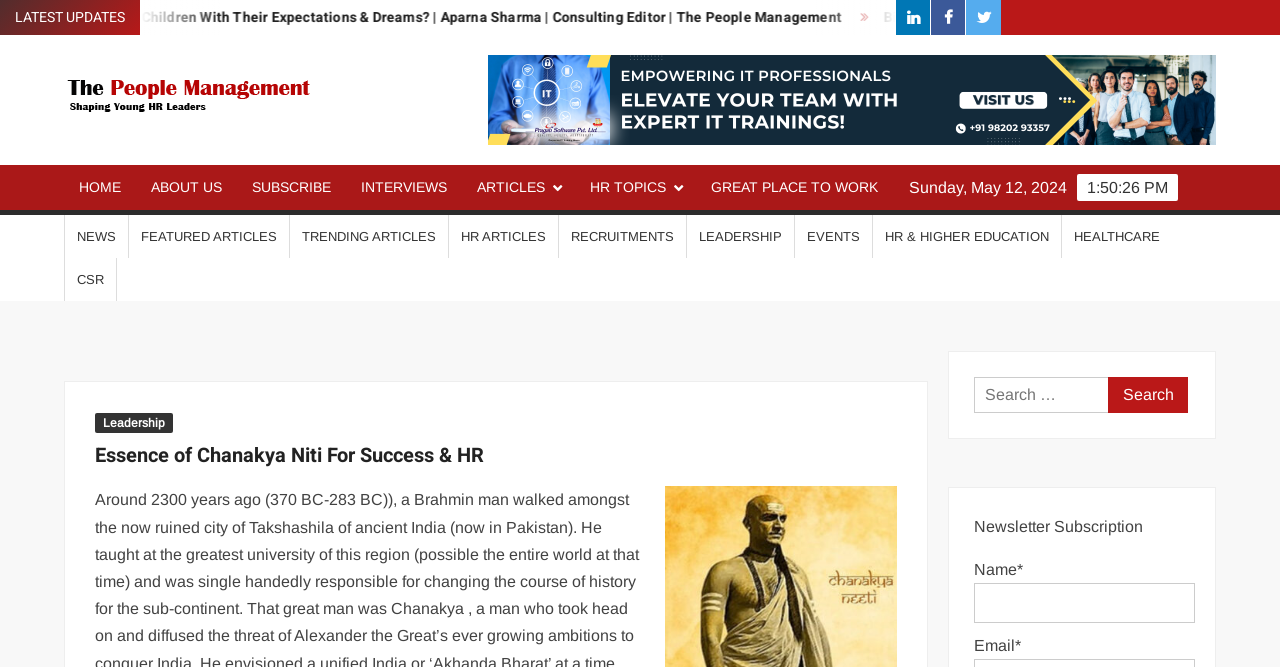Summarize the webpage comprehensively, mentioning all visible components.

The webpage is about the Essence of Chanakya Niti for Success and HR, with a focus on people management. At the top, there is a heading "LATEST UPDATES" and a social navigation menu with links to various social media platforms. Below the social navigation menu, there is a link to "People Management" with an accompanying image.

To the right of the "People Management" link, there is a link to "THE PEOPLE MANAGEMENT" and a static text "Shaping young HR leaders". Further to the right, there is a link to a website "https://www.pragatisoftware.com/" with an accompanying image.

Below these links, there is a primary navigation menu with links to "HOME", "ABOUT US", "SUBSCRIBE", "INTERVIEWS", "ARTICLES", "HR TOPICS", and "GREAT PLACE TO WORK". Next to the primary navigation menu, there is a static text displaying the current date, "Sunday, May 12, 2024".

Below the primary navigation menu, there is a secondary navigation menu with links to "NEWS", "FEATURED ARTICLES", "TRENDING ARTICLES", "HR ARTICLES", "RECRUITMENTS", "LEADERSHIP", "EVENTS", "HR & HIGHER EDUCATION", "HEALTHCARE", and "CSR". Within the "CSR" link, there is a header with a link to "Leadership" and a heading "Essence of Chanakya Niti For Success & HR".

At the bottom of the page, there is a search bar with a label "Search for:" and a button to submit the search query. Below the search bar, there is a section for newsletter subscription with a label "Newsletter Subscription", a text box to enter the name, and another text box to enter the email address.